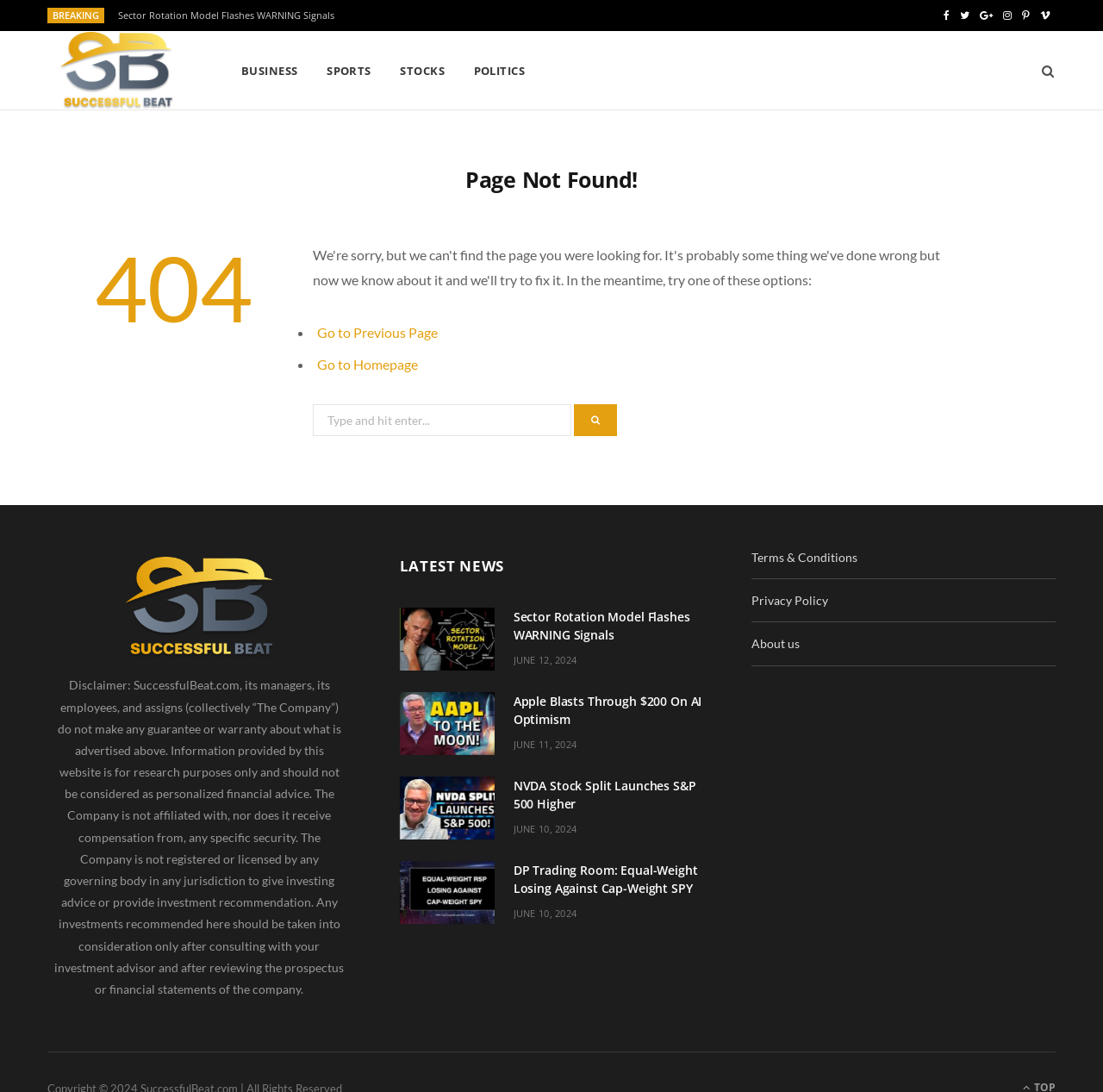Locate and extract the text of the main heading on the webpage.

Page Not Found!